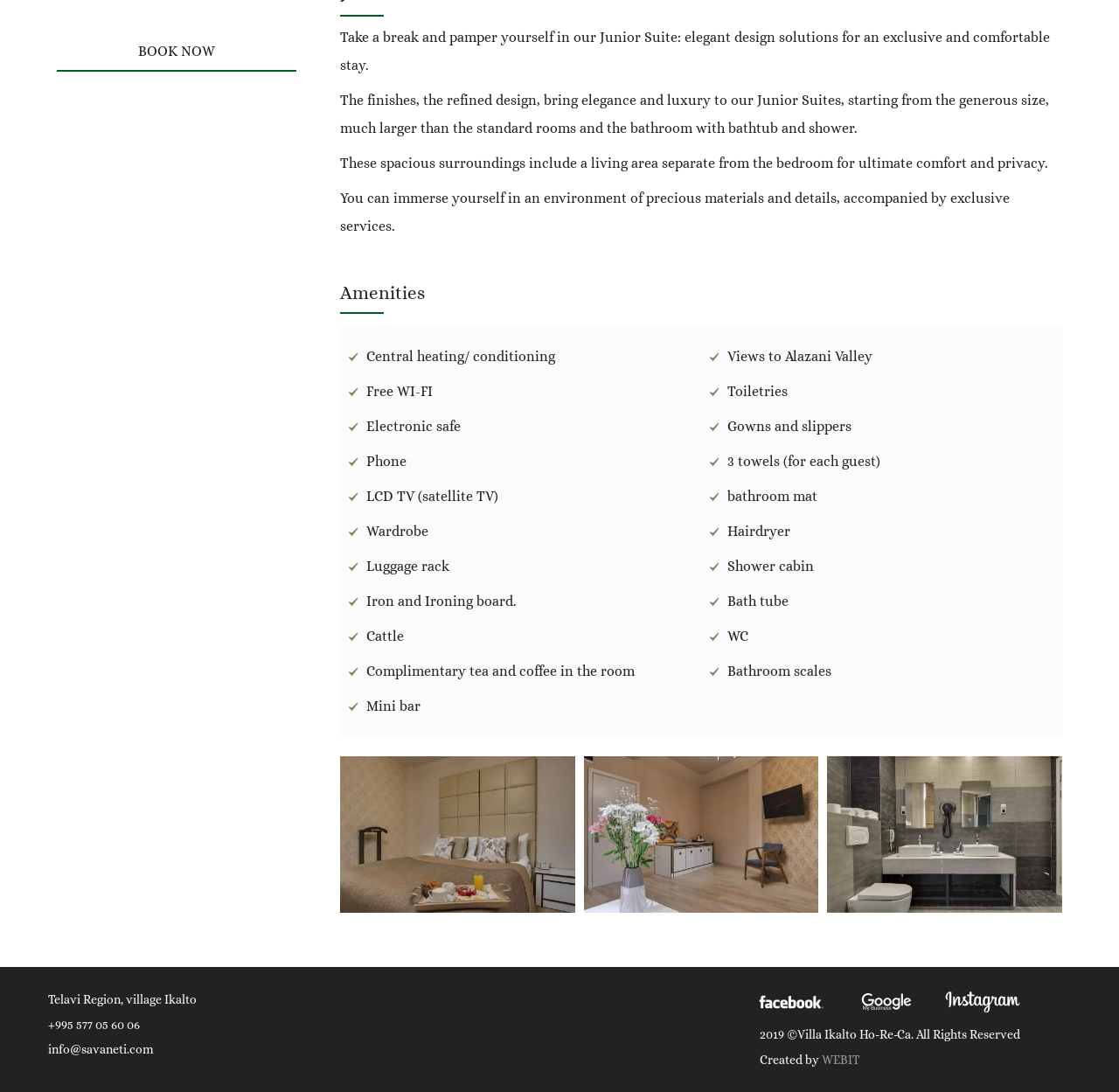Highlight the bounding box of the UI element that corresponds to this description: "WEBIT".

[0.734, 0.964, 0.768, 0.976]